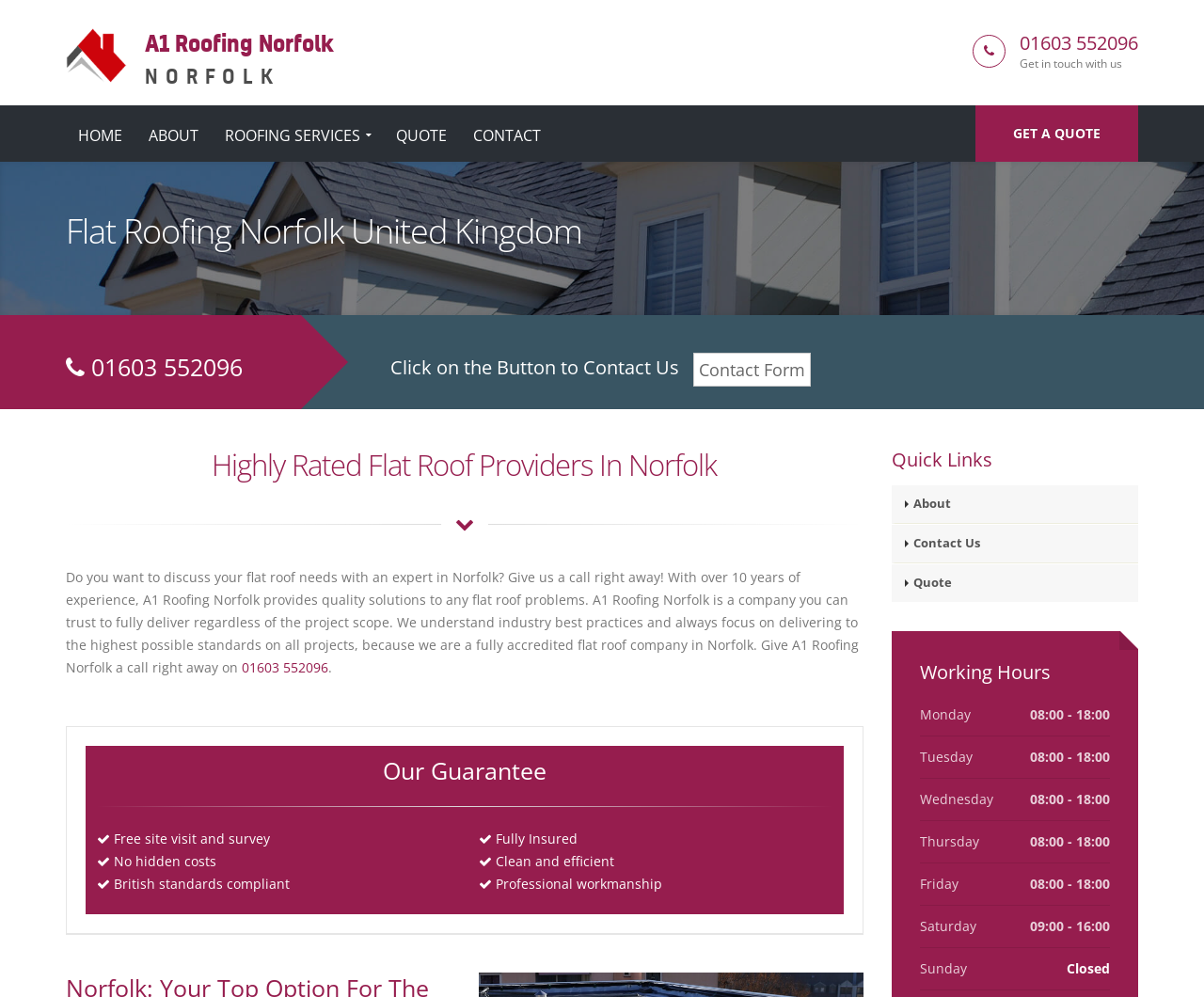Determine the bounding box for the UI element as described: "A1 Roofing NorfolkNorfolk". The coordinates should be represented as four float numbers between 0 and 1, formatted as [left, top, right, bottom].

[0.055, 0.038, 0.277, 0.056]